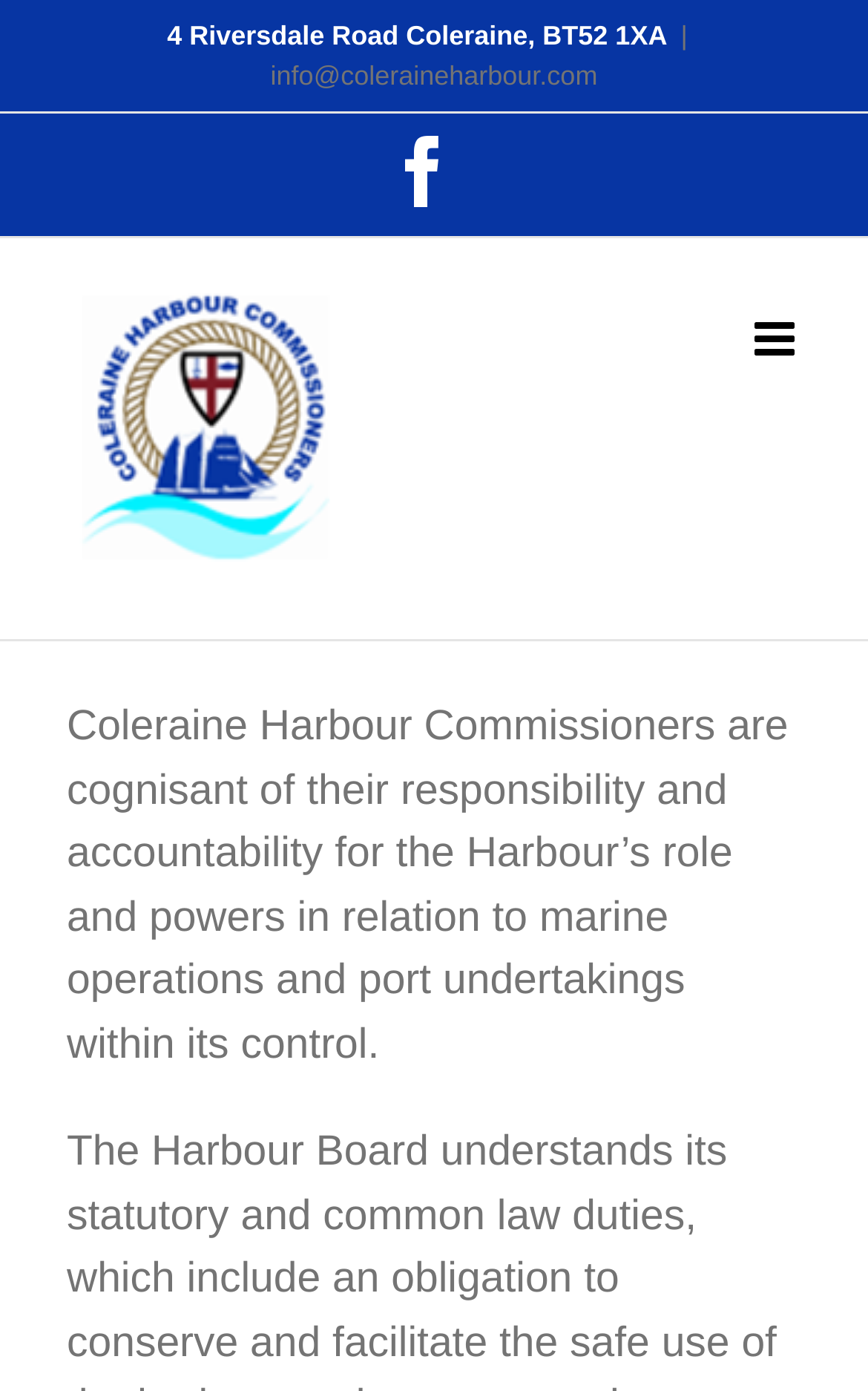What is the role of Coleraine Harbour Commissioners?
Using the image as a reference, deliver a detailed and thorough answer to the question.

I found the role by looking at the static text element that contains a description of the Harbour Commissioners' role, which mentions 'marine operations and port undertakings'.